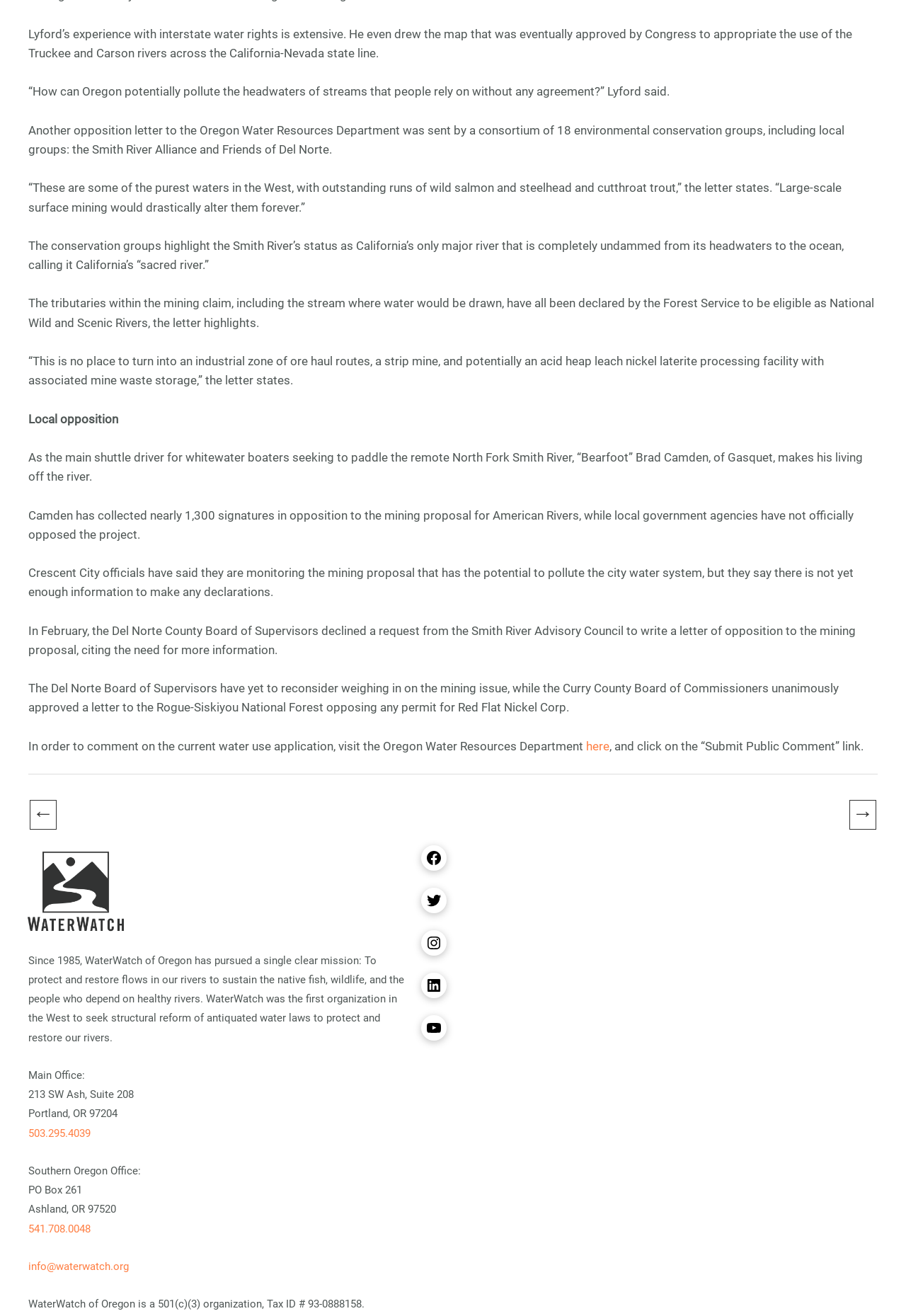Please locate the bounding box coordinates of the element that should be clicked to achieve the given instruction: "Click the link to comment on the current water use application".

[0.647, 0.561, 0.673, 0.572]